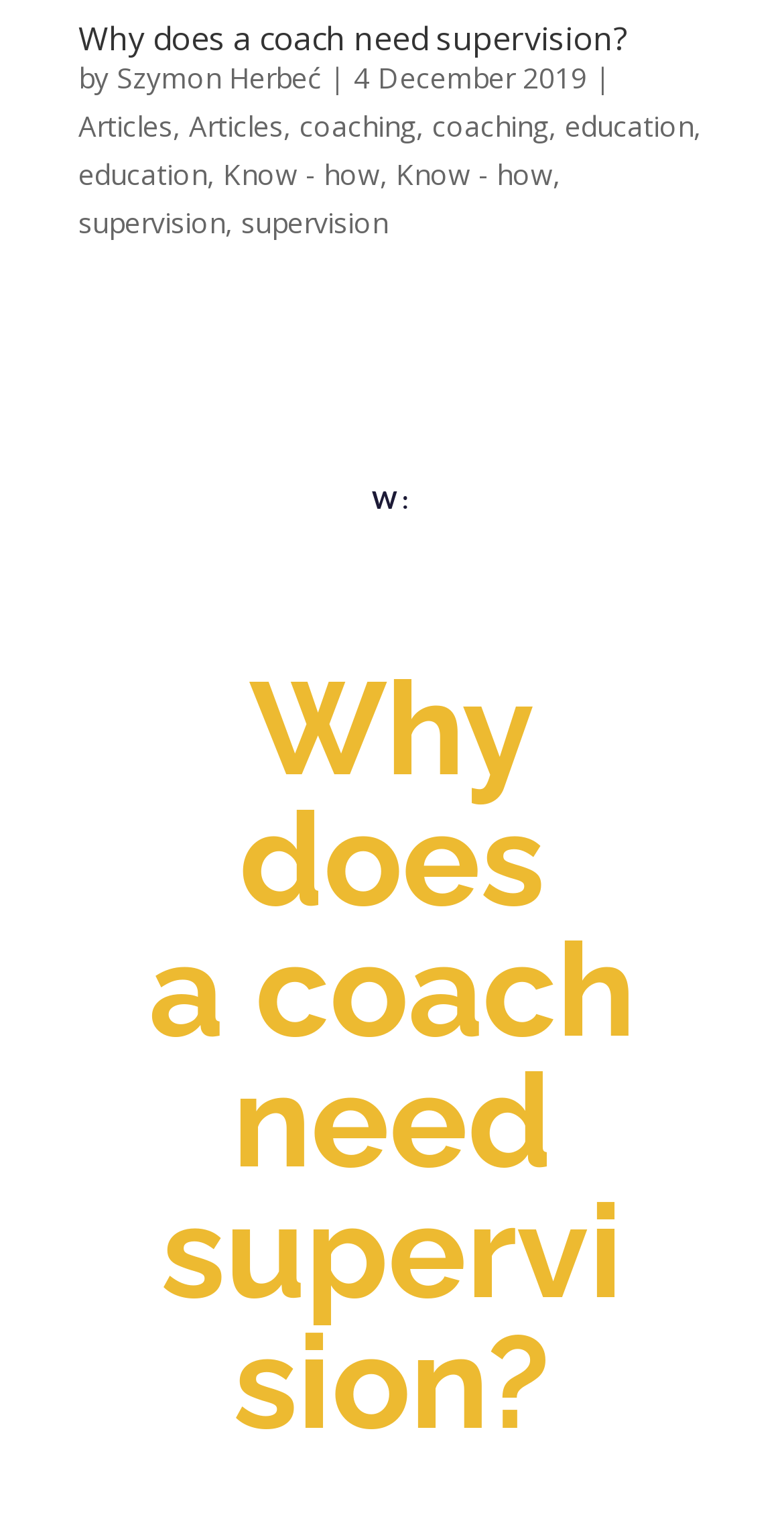Highlight the bounding box of the UI element that corresponds to this description: "Szymon Herbeć".

[0.149, 0.039, 0.41, 0.064]